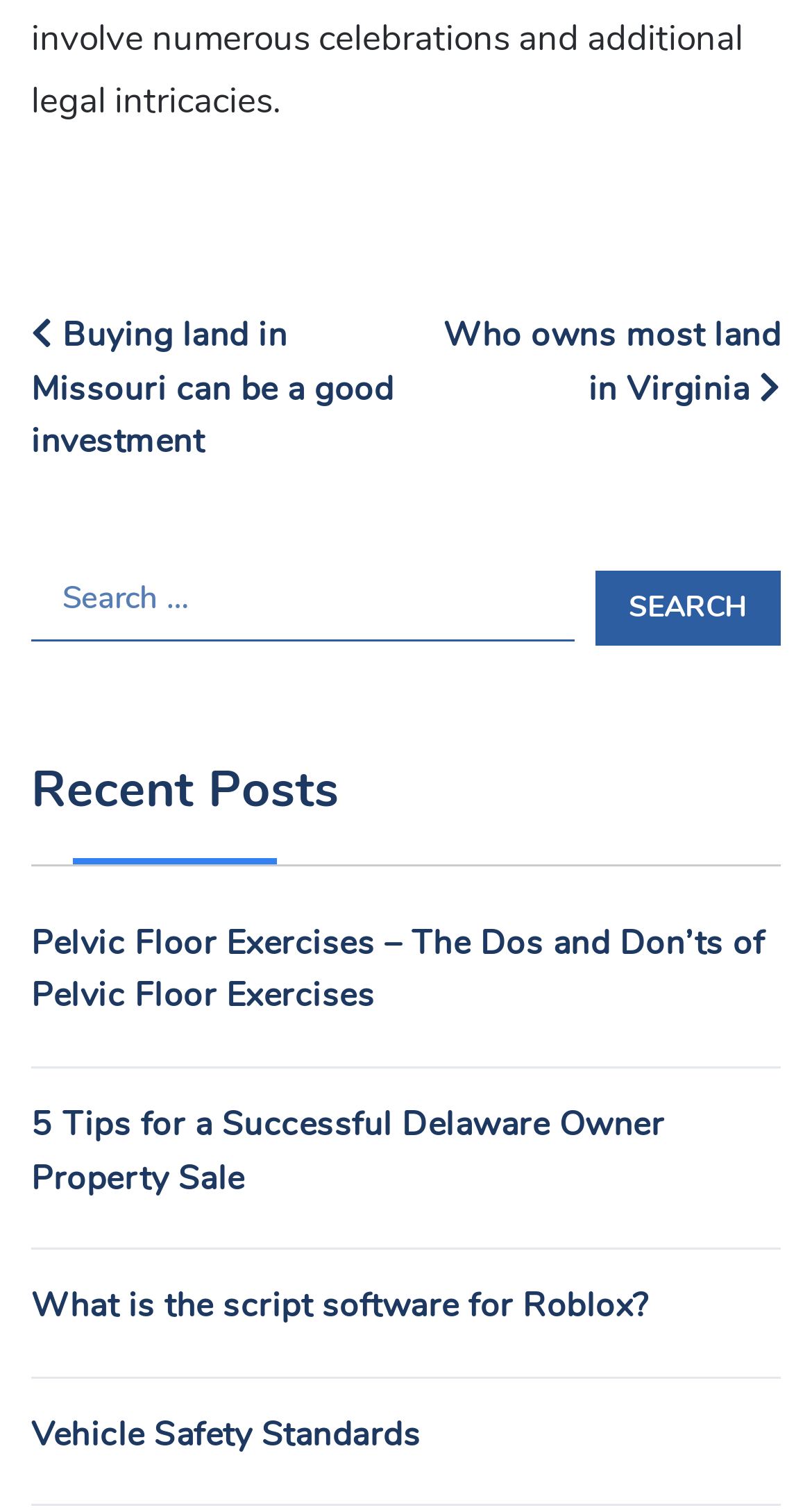Predict the bounding box of the UI element that fits this description: "Vehicle Safety Standards".

[0.038, 0.935, 0.518, 0.965]